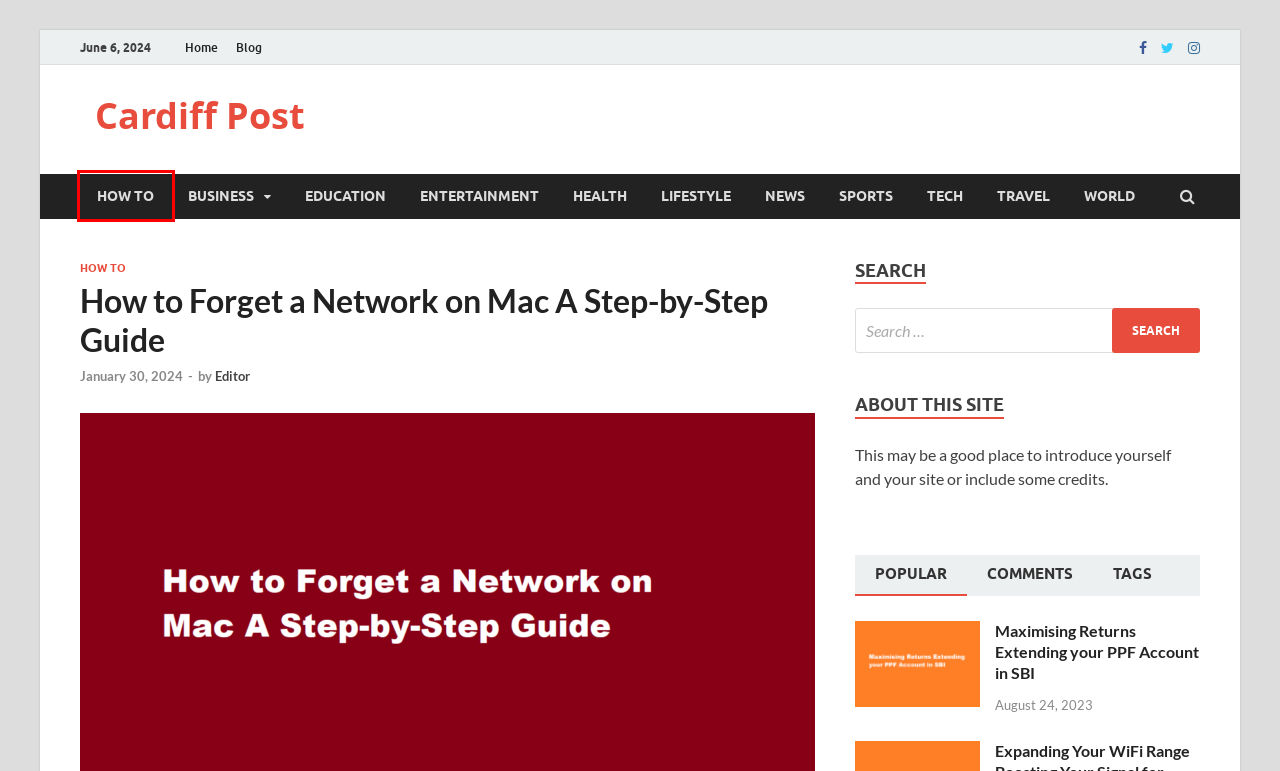Review the screenshot of a webpage containing a red bounding box around an element. Select the description that best matches the new webpage after clicking the highlighted element. The options are:
A. Sports - Cardiff Post
B. Maximising Returns Extending your PPF Account in SBI
C. News - Cardiff Post
D. Cardiff Post – World Latest Business, Finance, Tech & Economy News
E. How To - Cardiff Post
F. World - Cardiff Post
G. Cardiff Post -
H. Travel - Cardiff Post

E